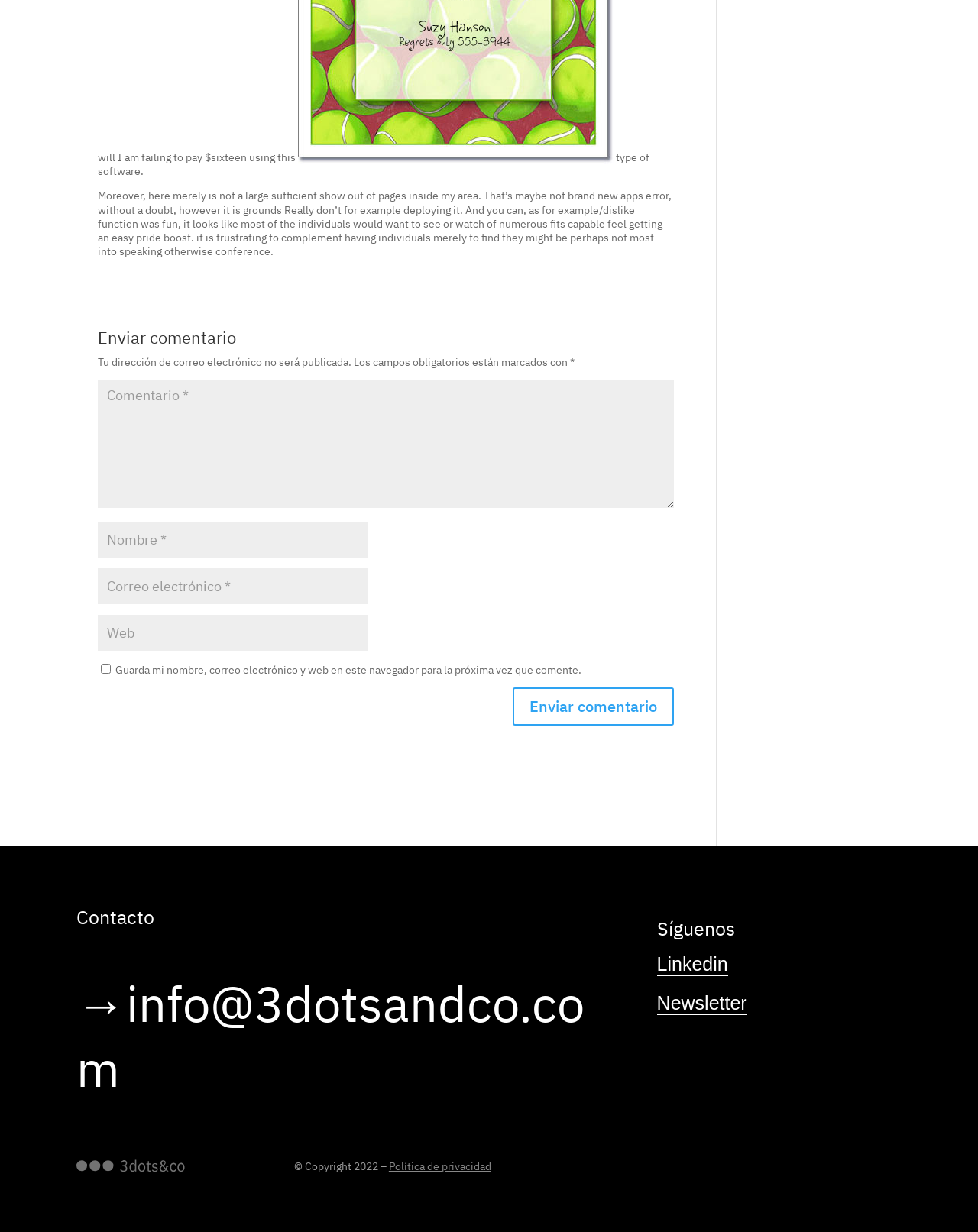Please determine the bounding box of the UI element that matches this description: input value="Web" name="url". The coordinates should be given as (top-left x, top-left y, bottom-right x, bottom-right y), with all values between 0 and 1.

[0.1, 0.499, 0.377, 0.528]